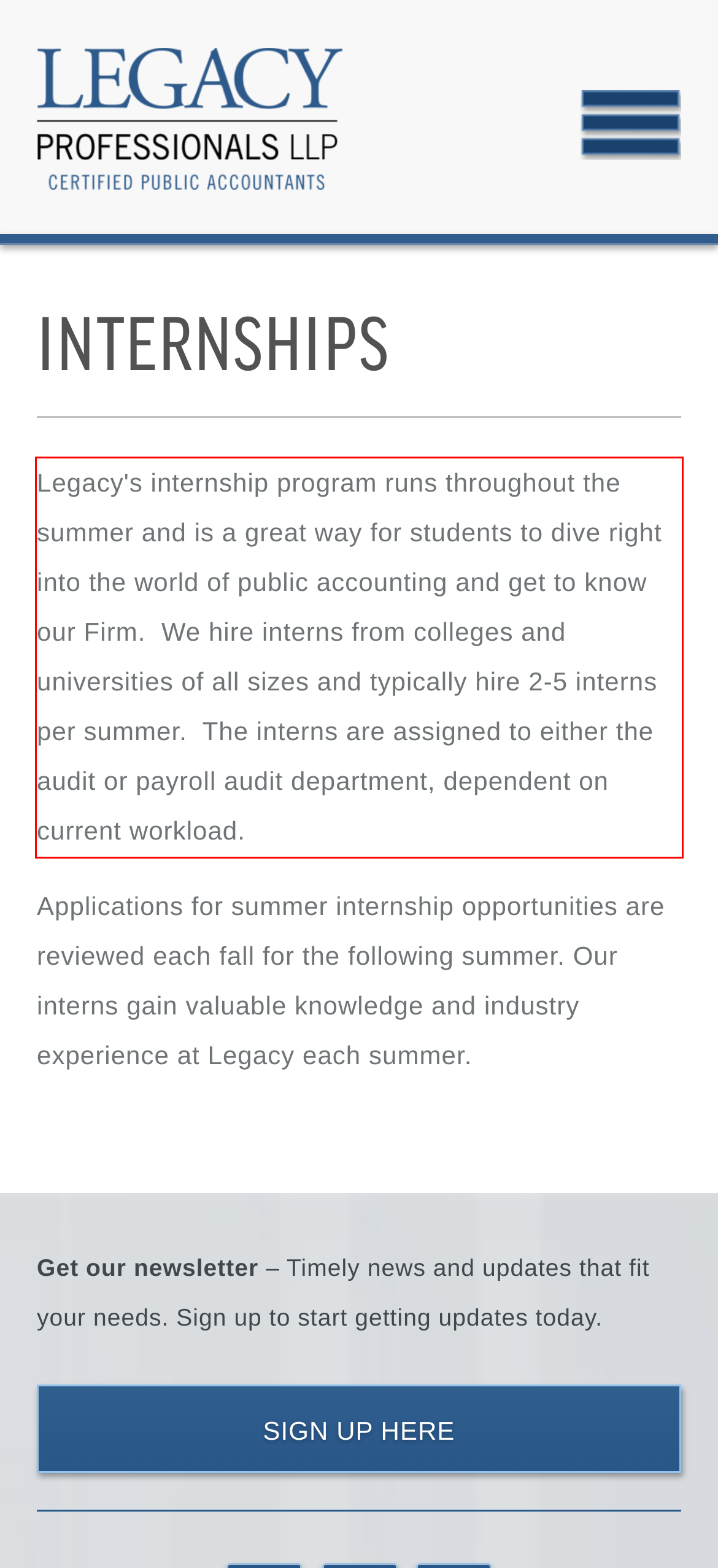Review the screenshot of the webpage and recognize the text inside the red rectangle bounding box. Provide the extracted text content.

Legacy's internship program runs throughout the summer and is a great way for students to dive right into the world of public accounting and get to know our Firm. We hire interns from colleges and universities of all sizes and typically hire 2-5 interns per summer. The interns are assigned to either the audit or payroll audit department, dependent on current workload.